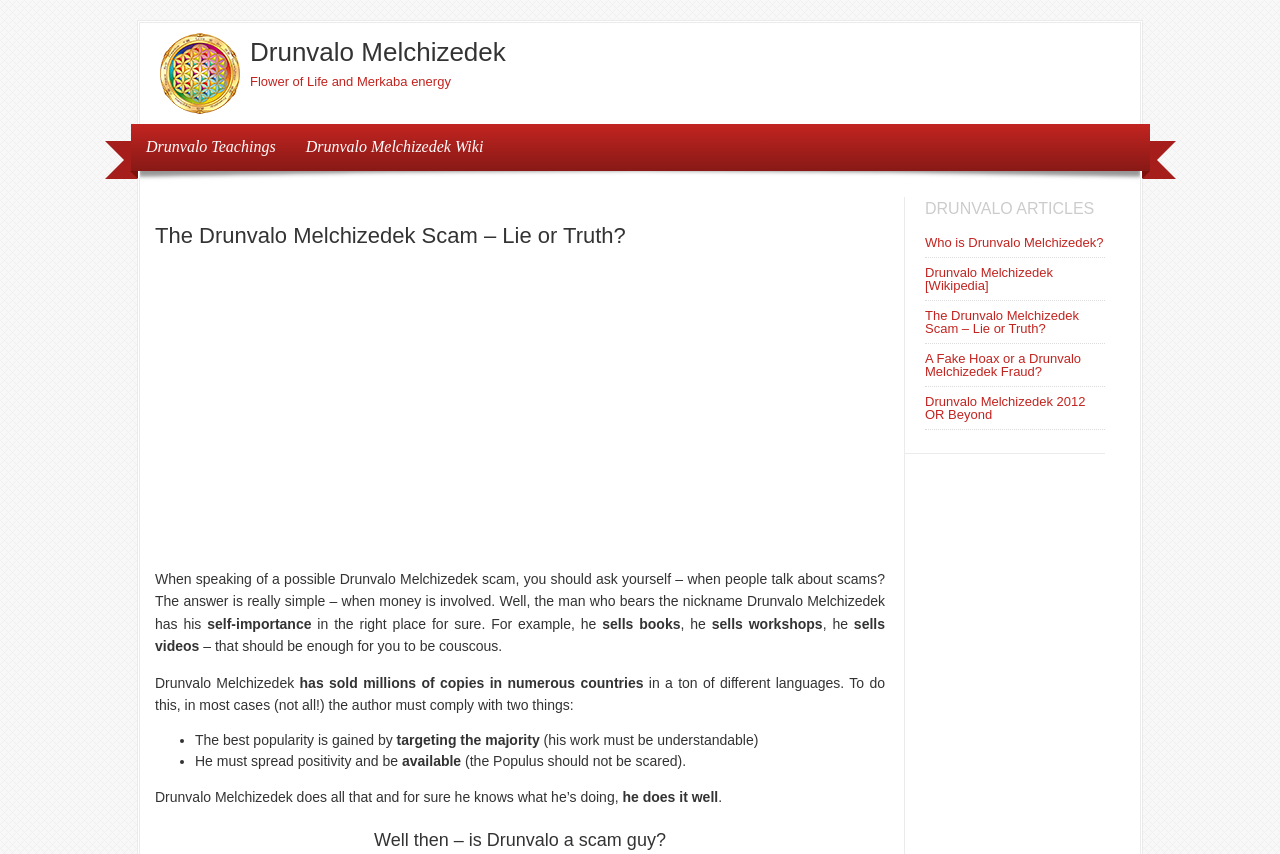Reply to the question below using a single word or brief phrase:
What does Drunvalo Melchizedek sell?

Books, workshops, videos